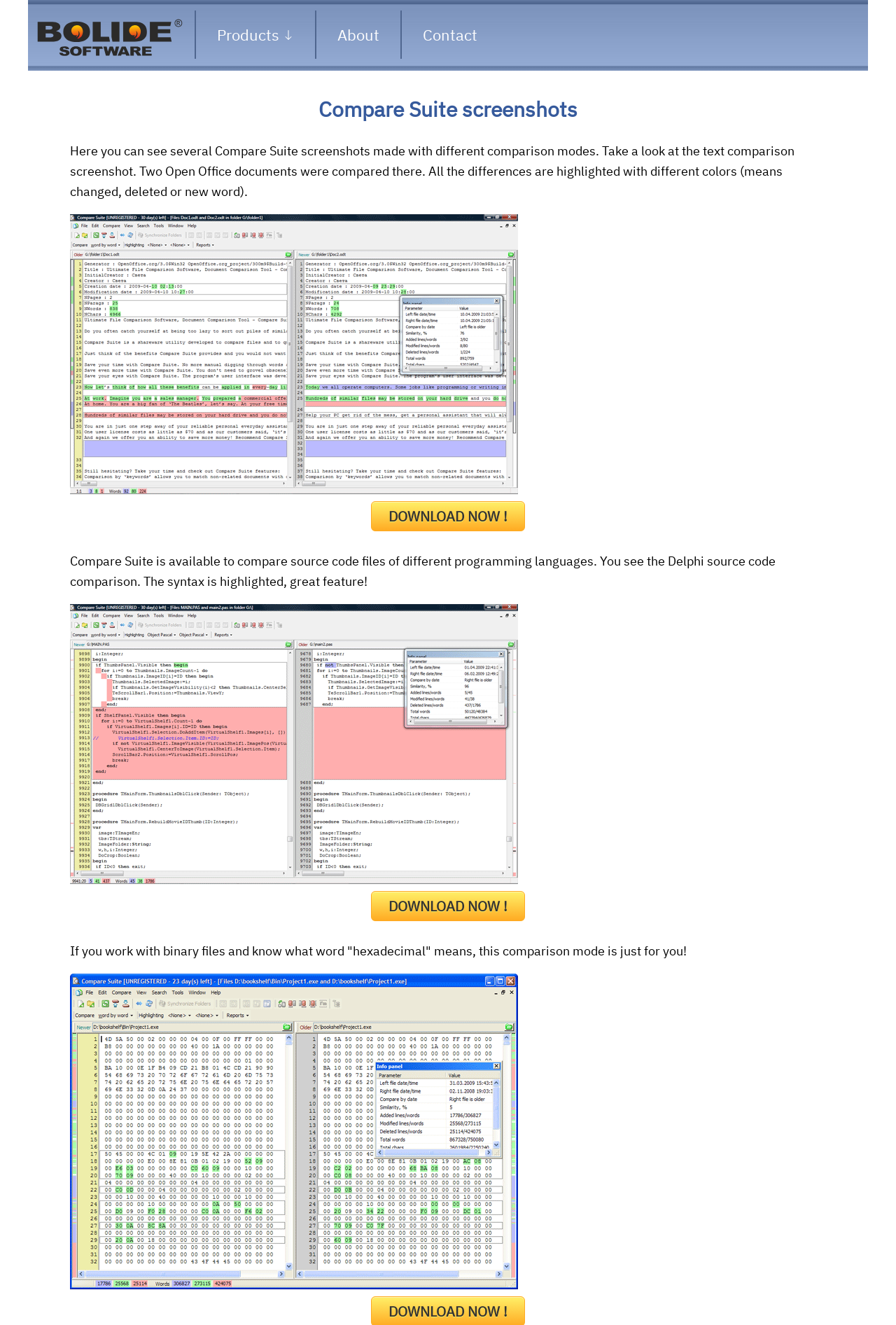Identify the main heading from the webpage and provide its text content.

Compare Suite screenshots